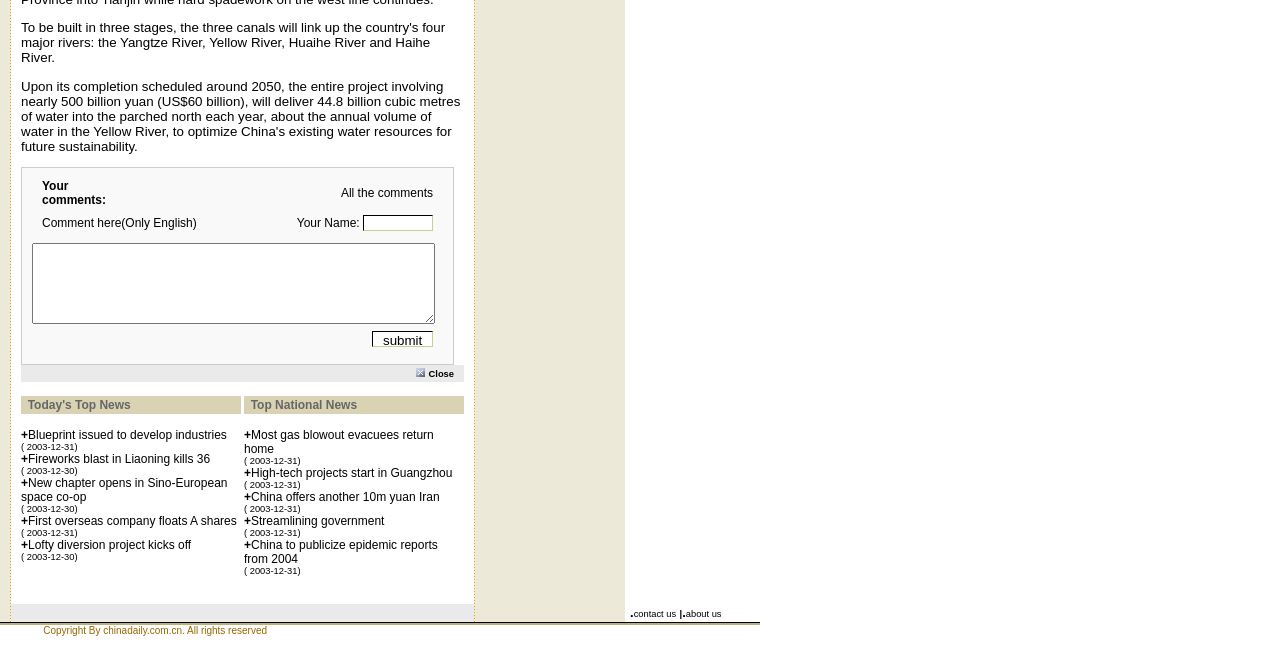Provide a brief response to the question below using one word or phrase:
What is the function of the 'submit' button?

To submit comments